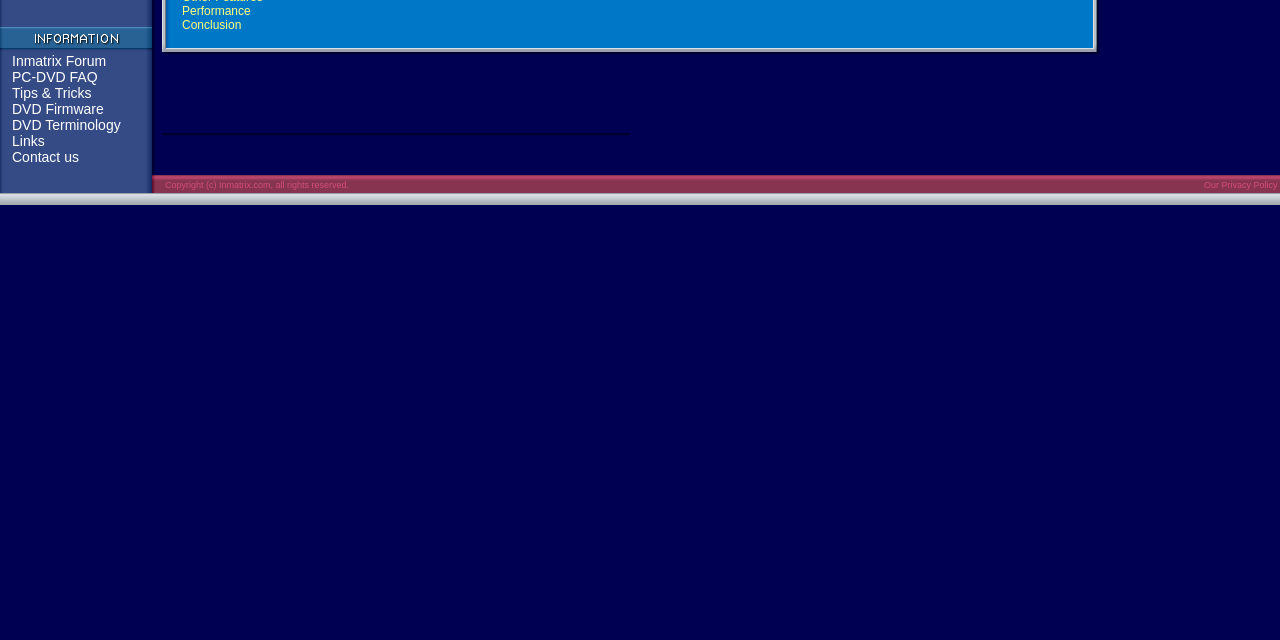Find and provide the bounding box coordinates for the UI element described with: "Tips & Tricks".

[0.009, 0.133, 0.072, 0.158]